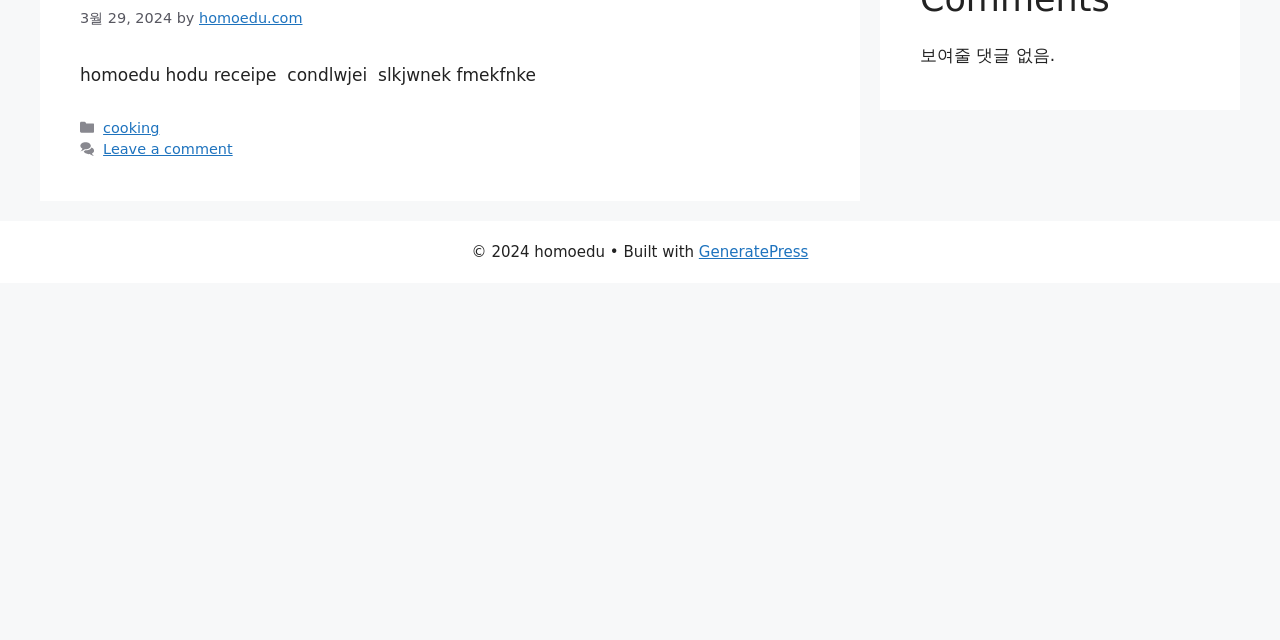Determine the bounding box coordinates of the UI element described by: "homoedu.com".

[0.155, 0.015, 0.236, 0.04]